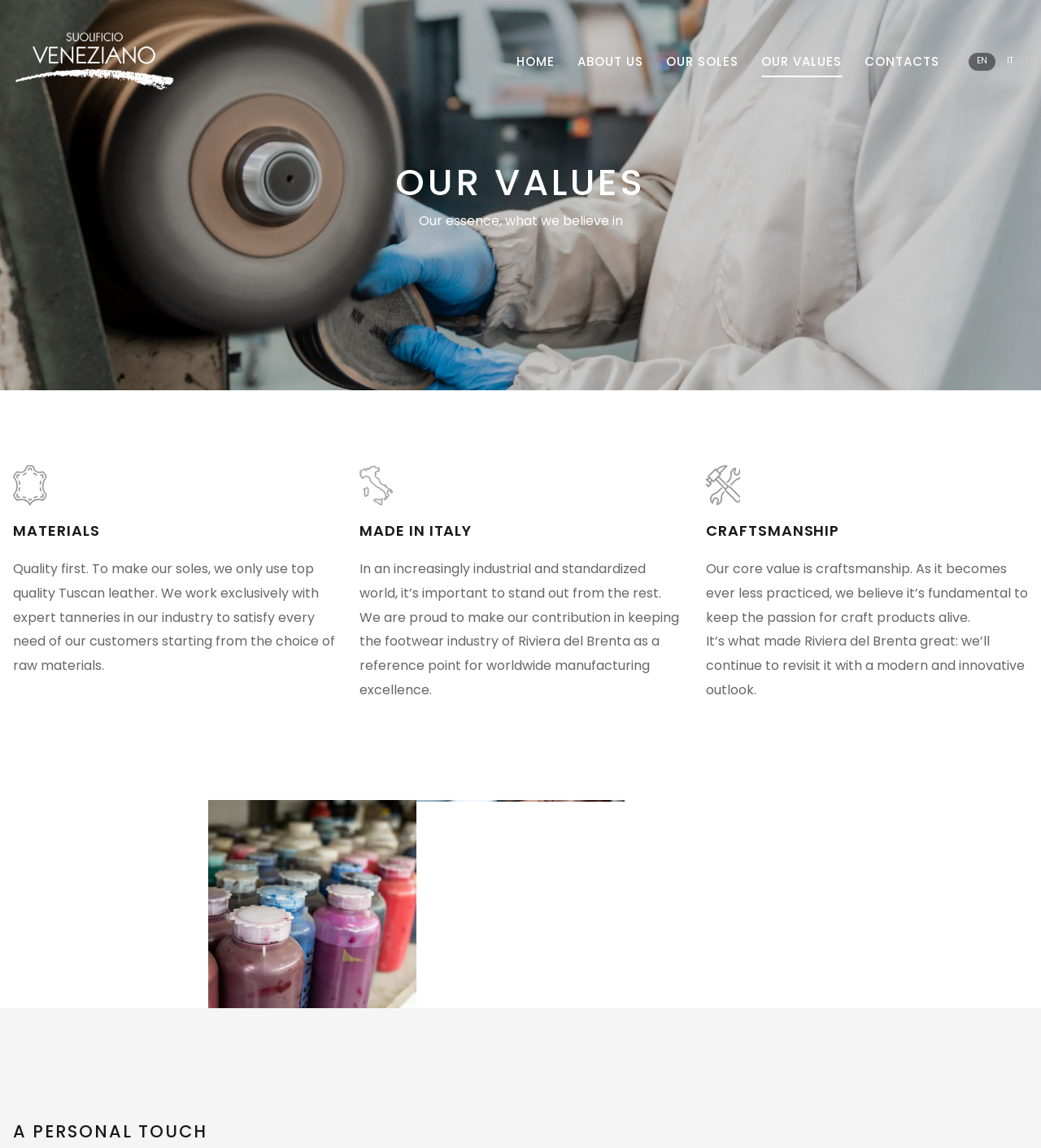How many images are there at the bottom of the webpage?
Refer to the image and answer the question using a single word or phrase.

5